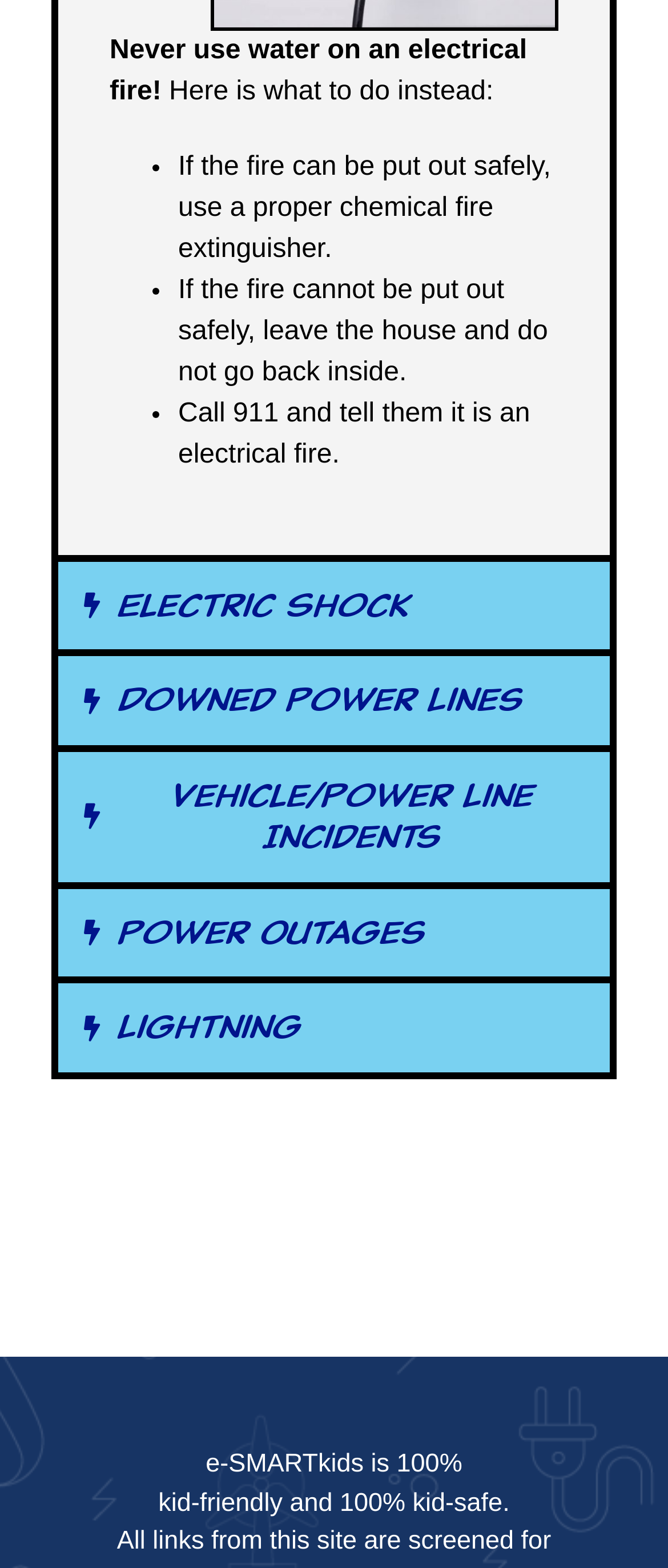Identify and provide the bounding box coordinates of the UI element described: "Vehicle/Power Line Incidents". The coordinates should be formatted as [left, top, right, bottom], with each number being a float between 0 and 1.

[0.077, 0.475, 0.923, 0.562]